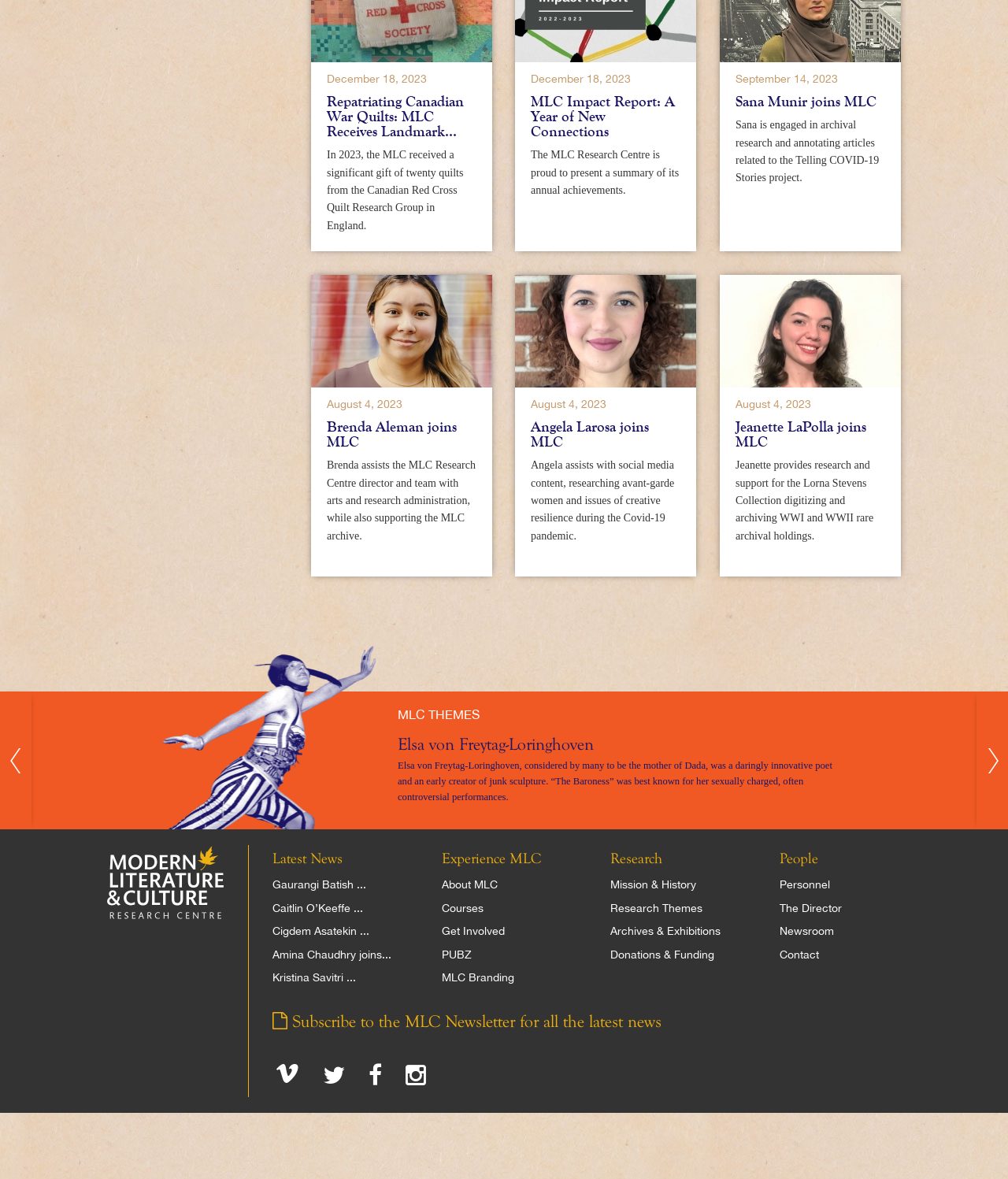Identify the bounding box coordinates of the HTML element based on this description: "Get Involved".

[0.438, 0.784, 0.5, 0.795]